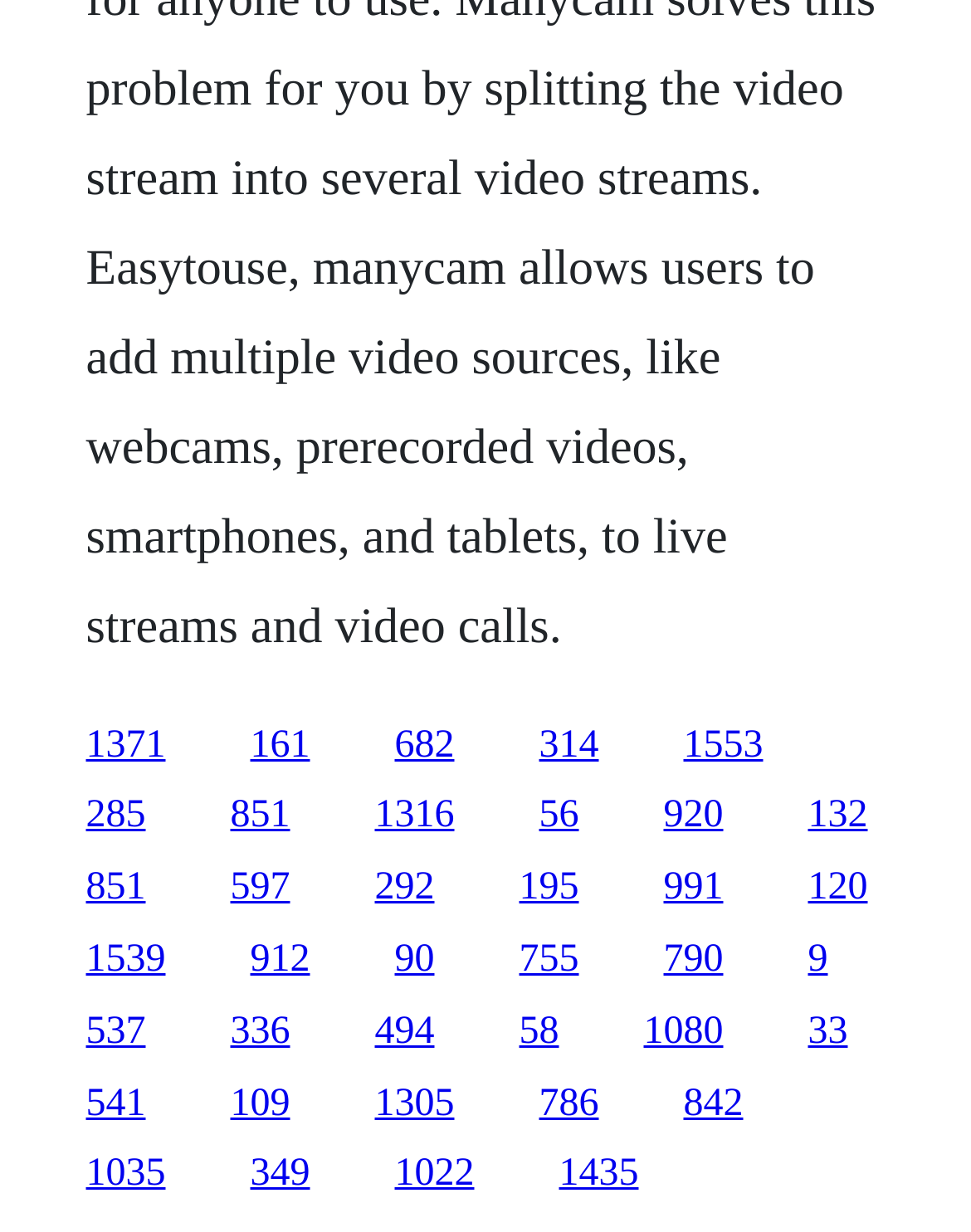Specify the bounding box coordinates of the area that needs to be clicked to achieve the following instruction: "Read the document type".

None